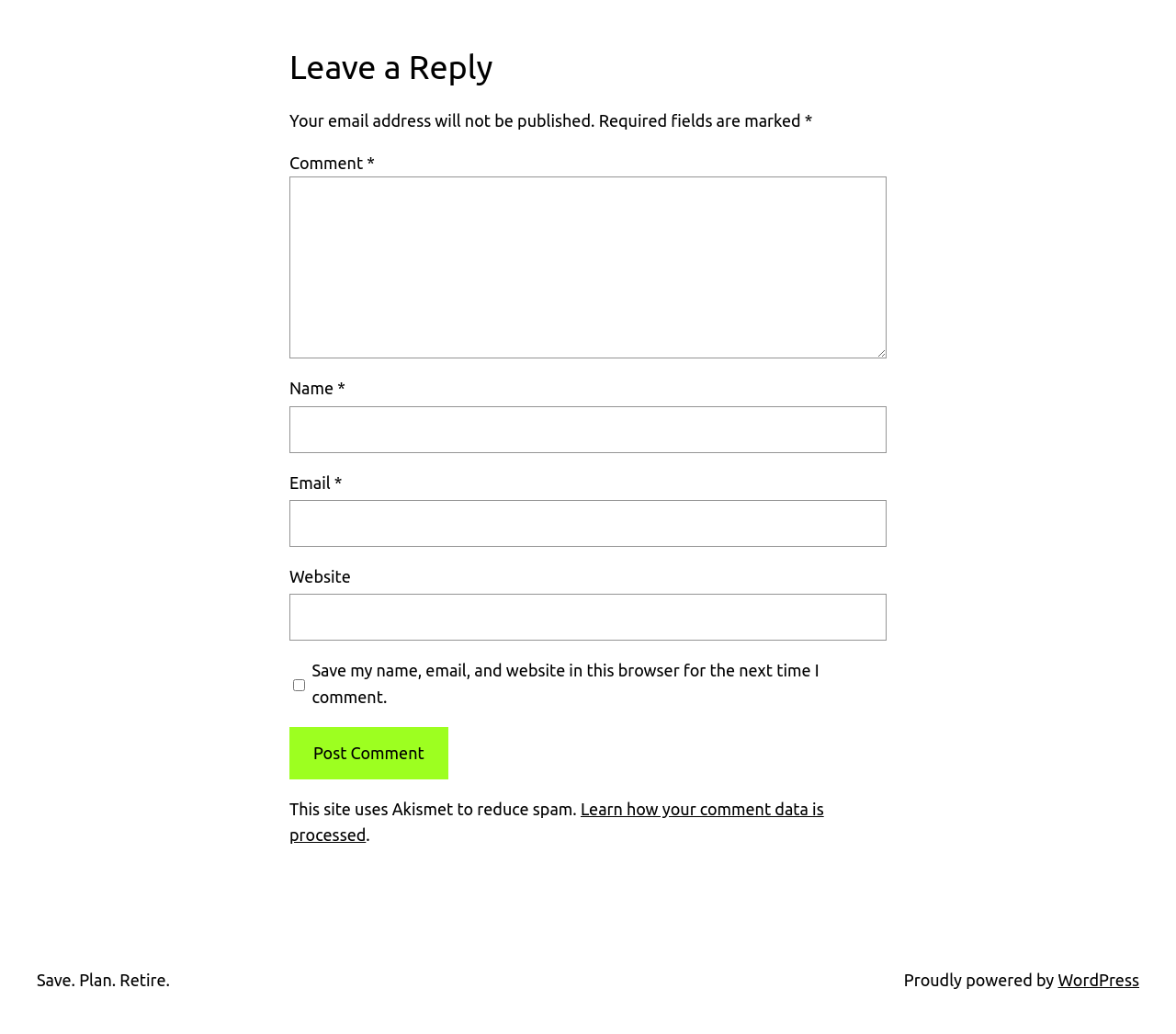What is the function of the checkbox?
Refer to the image and respond with a one-word or short-phrase answer.

Save user data